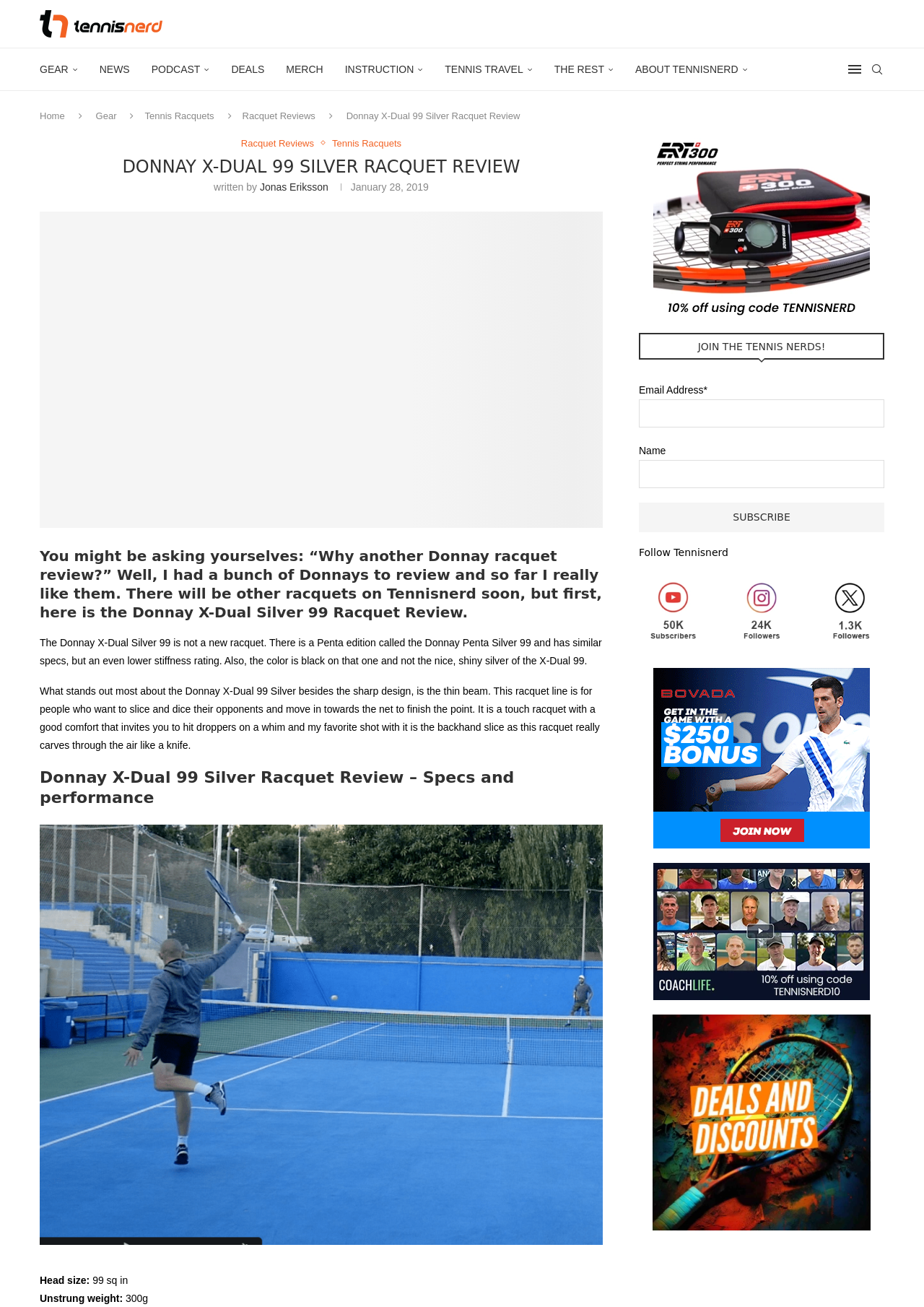Pinpoint the bounding box coordinates of the element you need to click to execute the following instruction: "Read the 'Donnay X-Dual 99 Silver Racquet Review'". The bounding box should be represented by four float numbers between 0 and 1, in the format [left, top, right, bottom].

[0.043, 0.162, 0.652, 0.171]